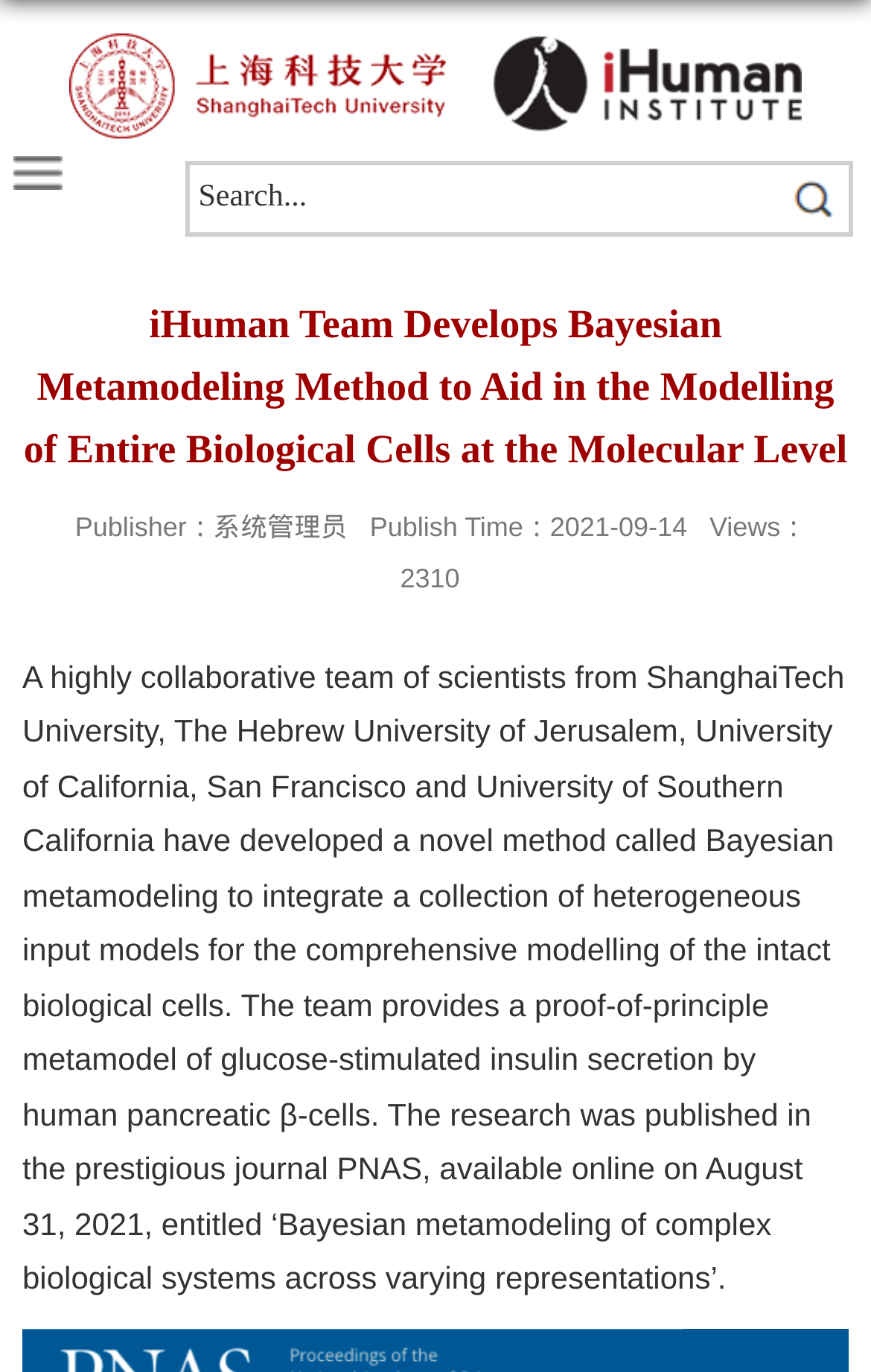From the details in the image, provide a thorough response to the question: What is the publication date of the research?

I found the answer by looking at the StaticText element 'Publish Time：2021-09-14' which indicates the publication date of the research.